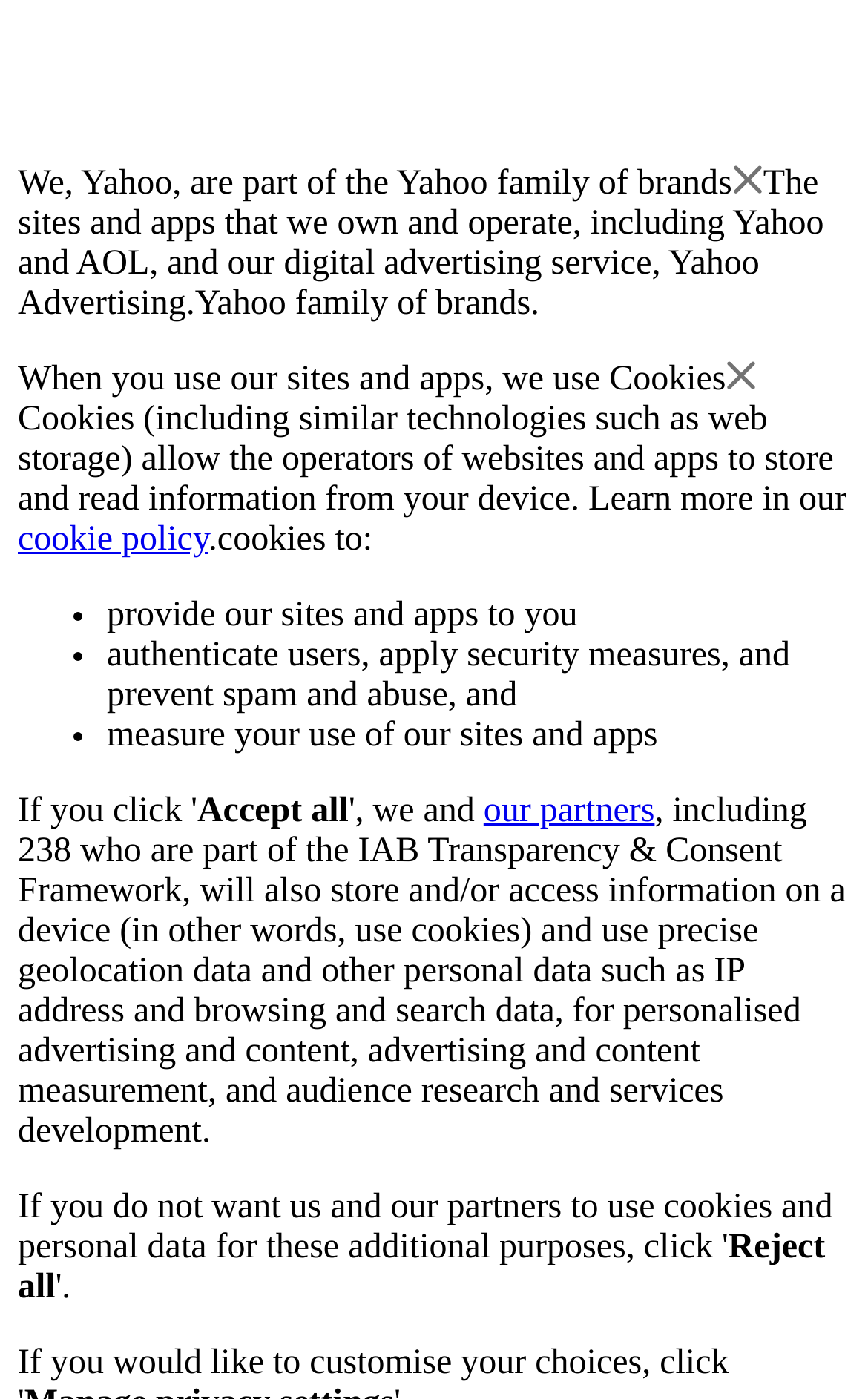How many partners are part of the IAB Transparency & Consent Framework?
Use the image to answer the question with a single word or phrase.

238